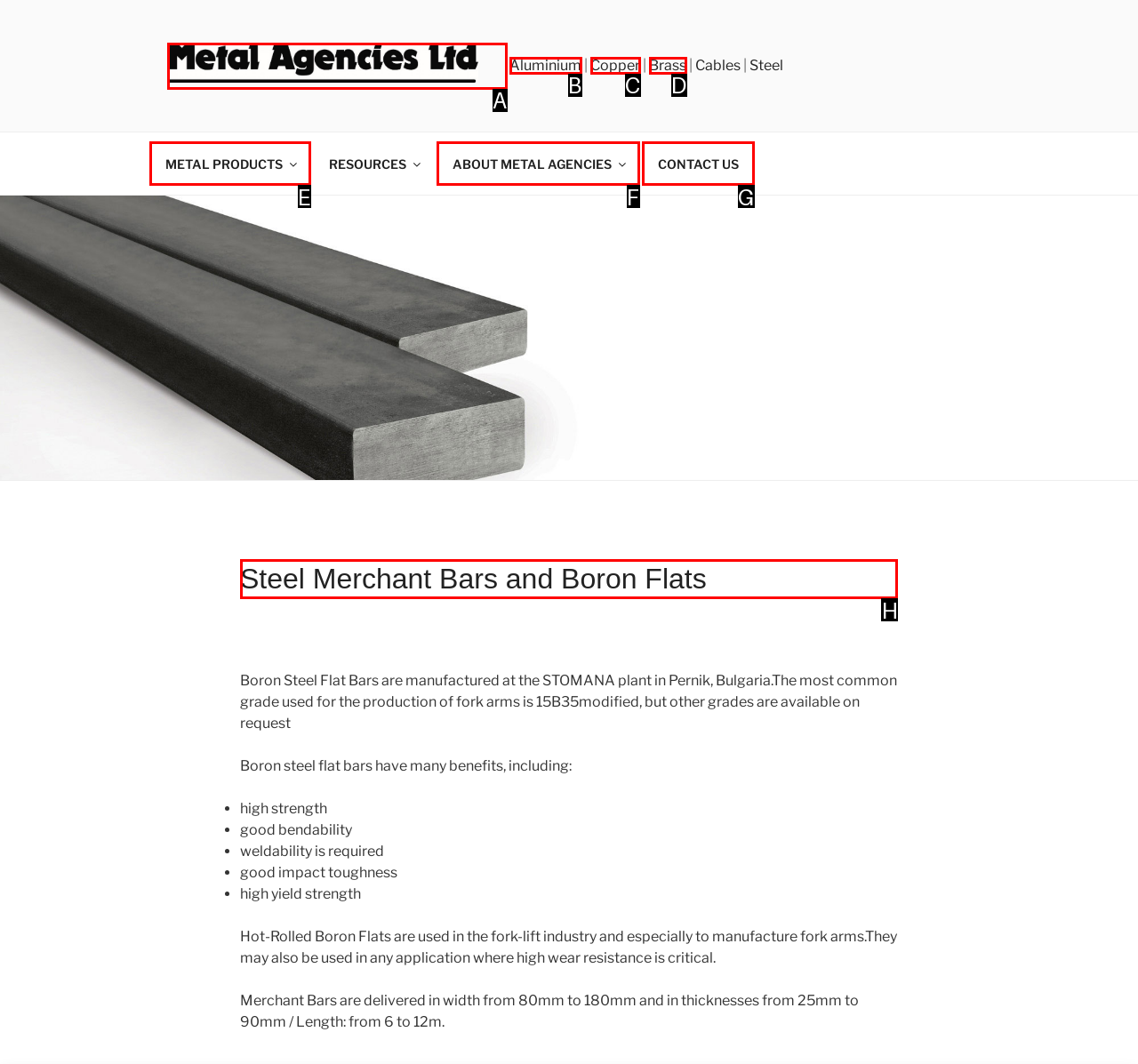Identify the letter of the UI element you need to select to accomplish the task: Read about Steel Merchant Bars and Boron Flats.
Respond with the option's letter from the given choices directly.

H